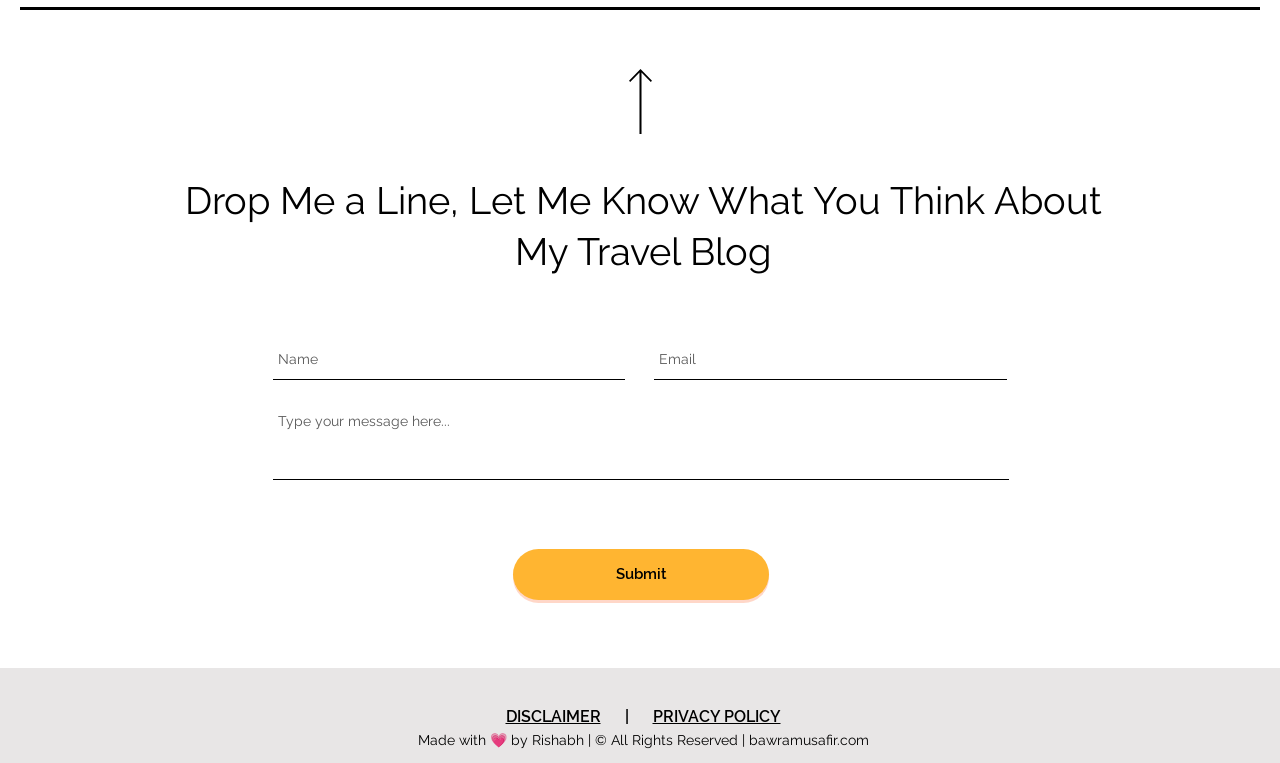Using a single word or phrase, answer the following question: 
What is the relationship between the 'DISCLAIMER' and 'PRIVACY POLICY' links?

They are adjacent links